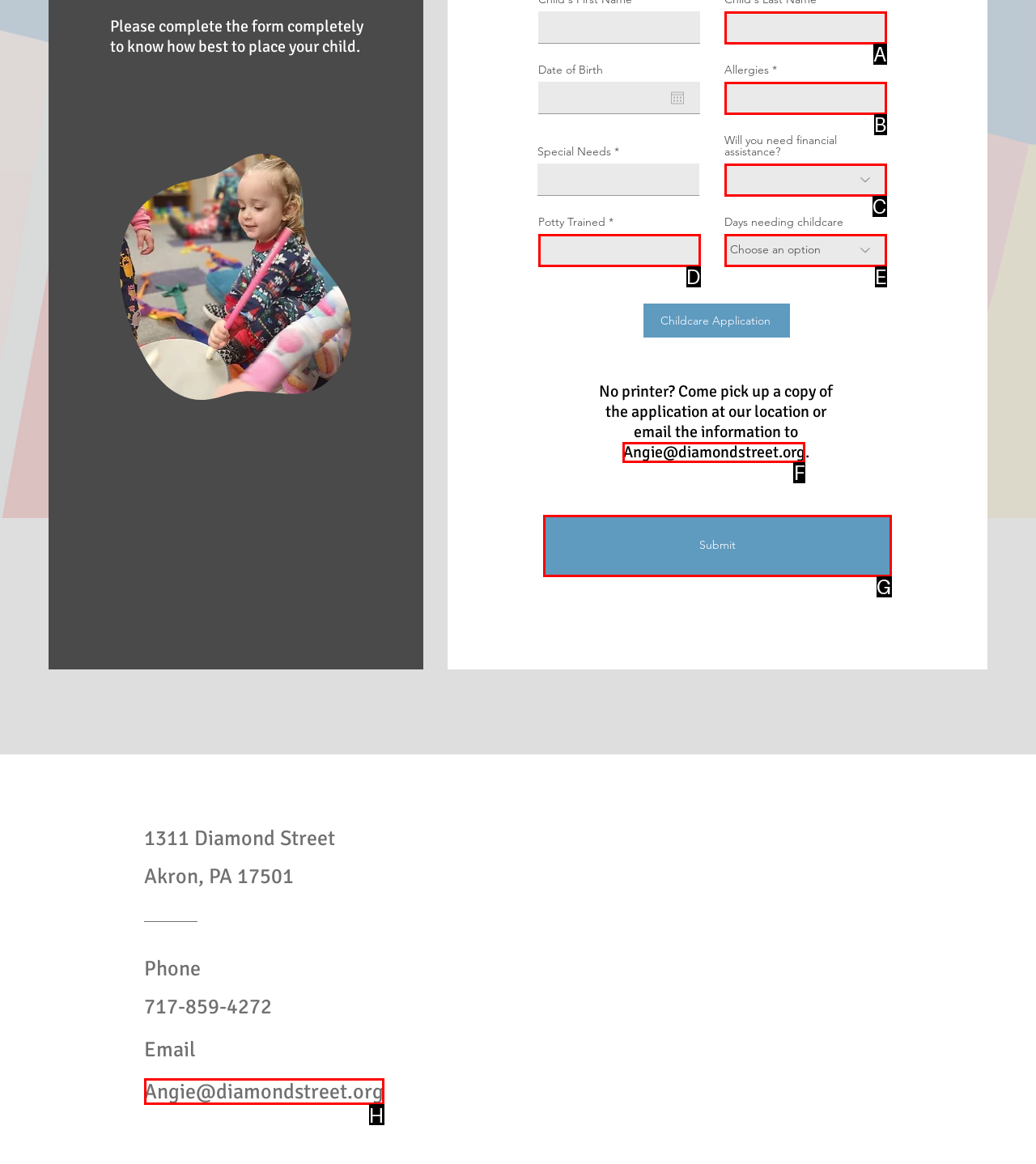Using the description: name="child's-last name"
Identify the letter of the corresponding UI element from the choices available.

A